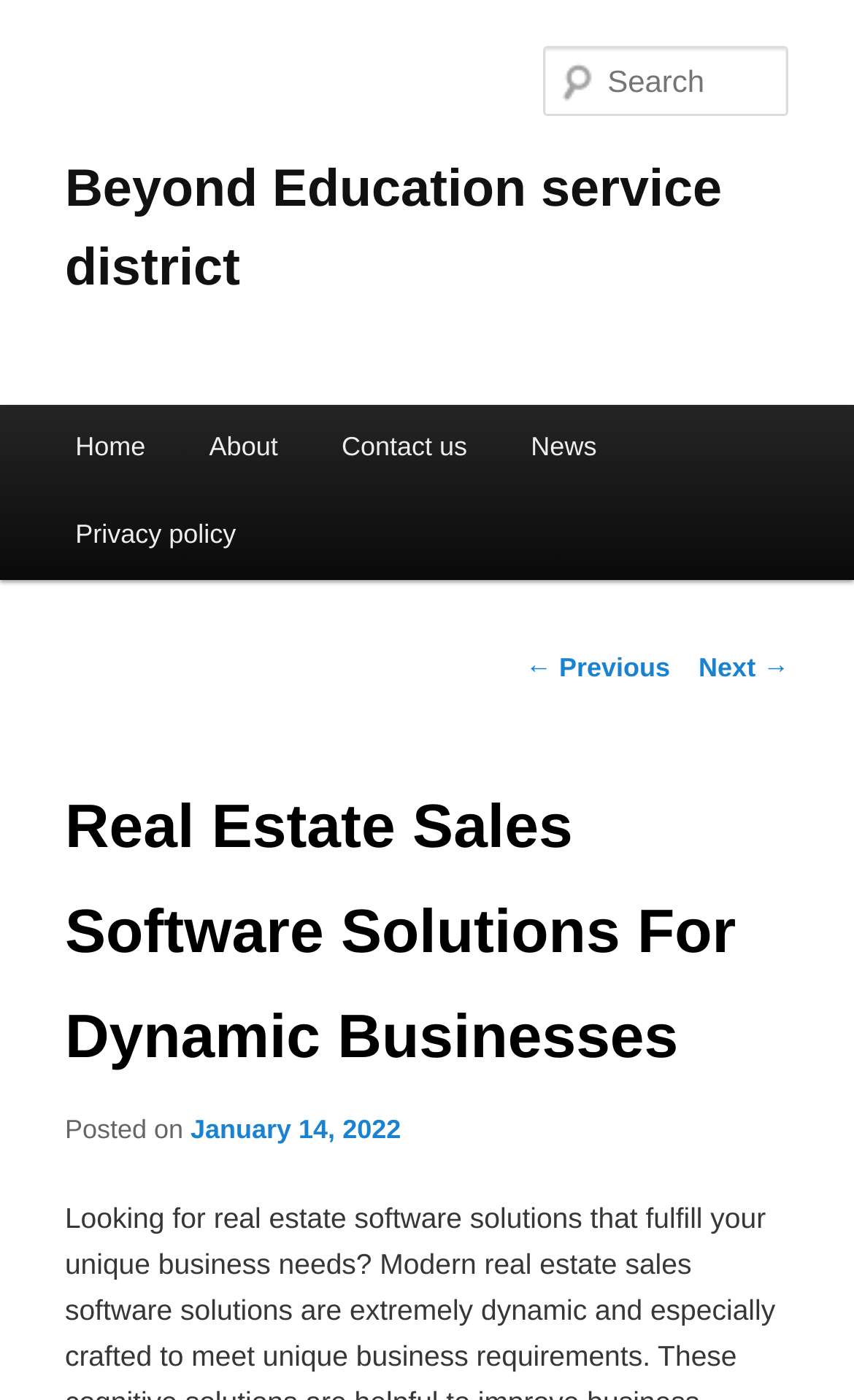What is the title of the real estate sales software solutions page?
Use the image to give a comprehensive and detailed response to the question.

The title of the real estate sales software solutions page can be found in the heading element inside the HeaderAsNonLandmark element. The heading text is 'Real Estate Sales Software Solutions For Dynamic Businesses'.